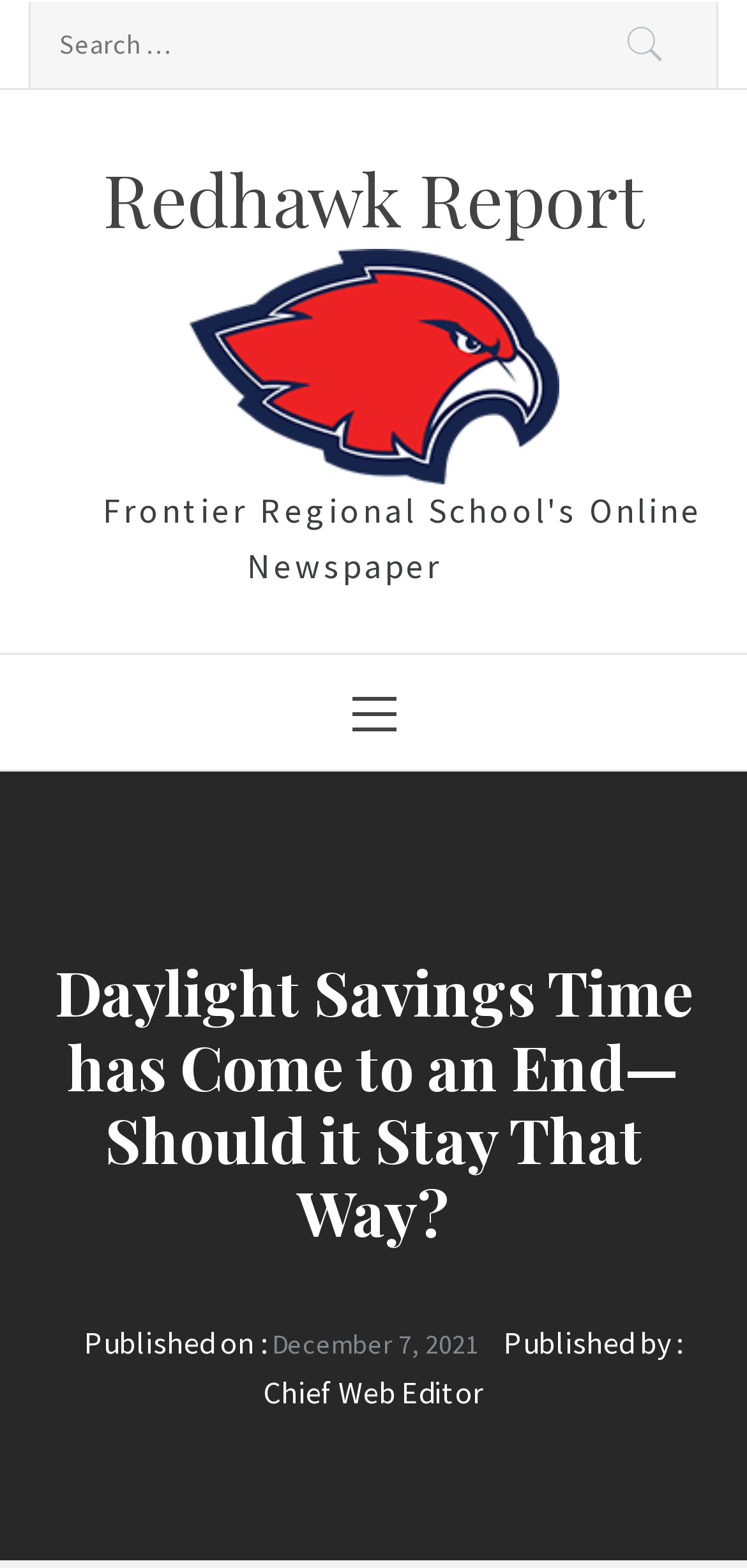Consider the image and give a detailed and elaborate answer to the question: 
Who is the author of the article?

I determined the author of the article by looking at the text 'Published by :' and the link 'Chief Web Editor' next to it, which suggests that the Chief Web Editor is the author of the article.